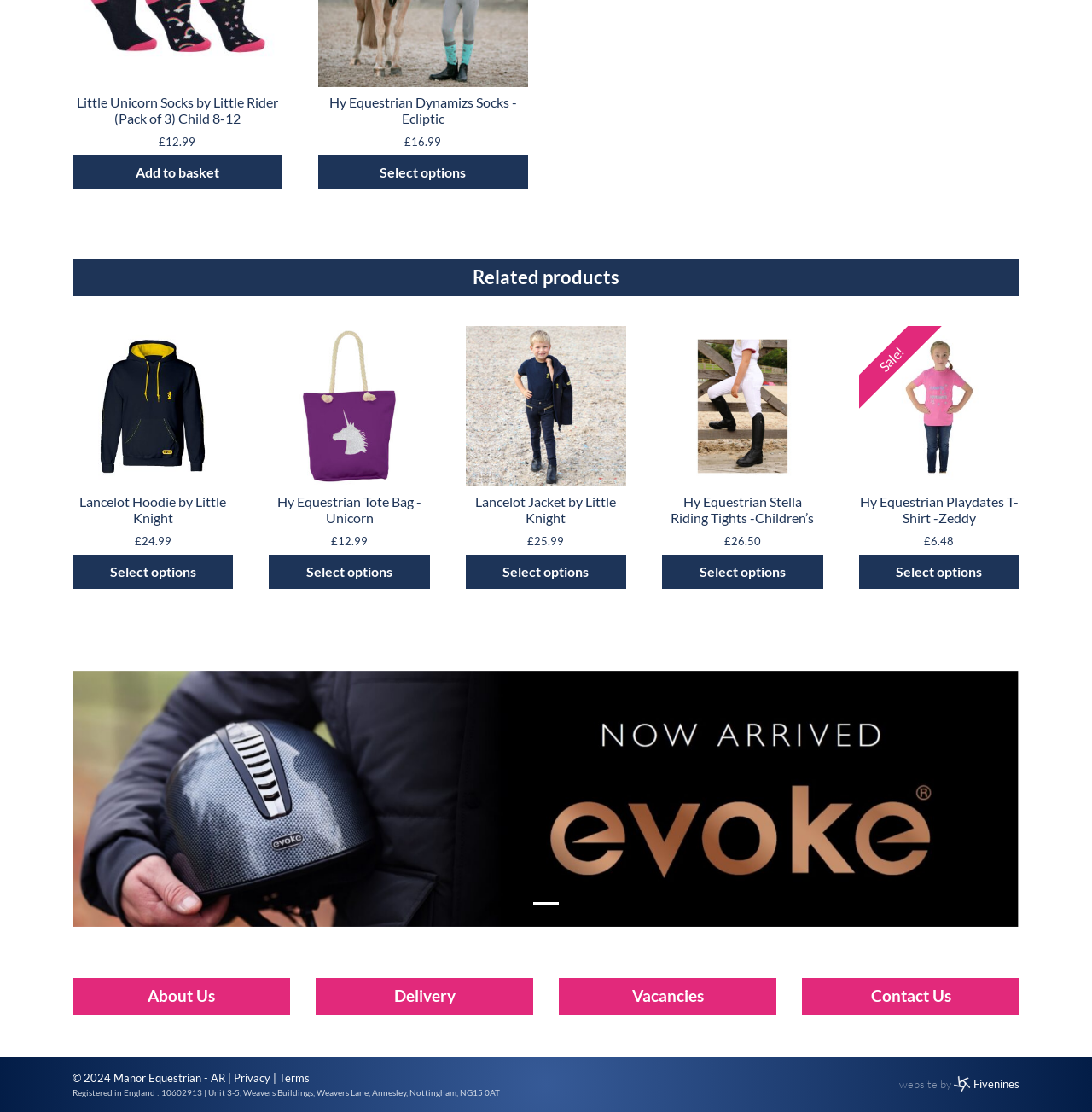Specify the bounding box coordinates (top-left x, top-left y, bottom-right x, bottom-right y) of the UI element in the screenshot that matches this description: Add to basket

[0.066, 0.14, 0.258, 0.17]